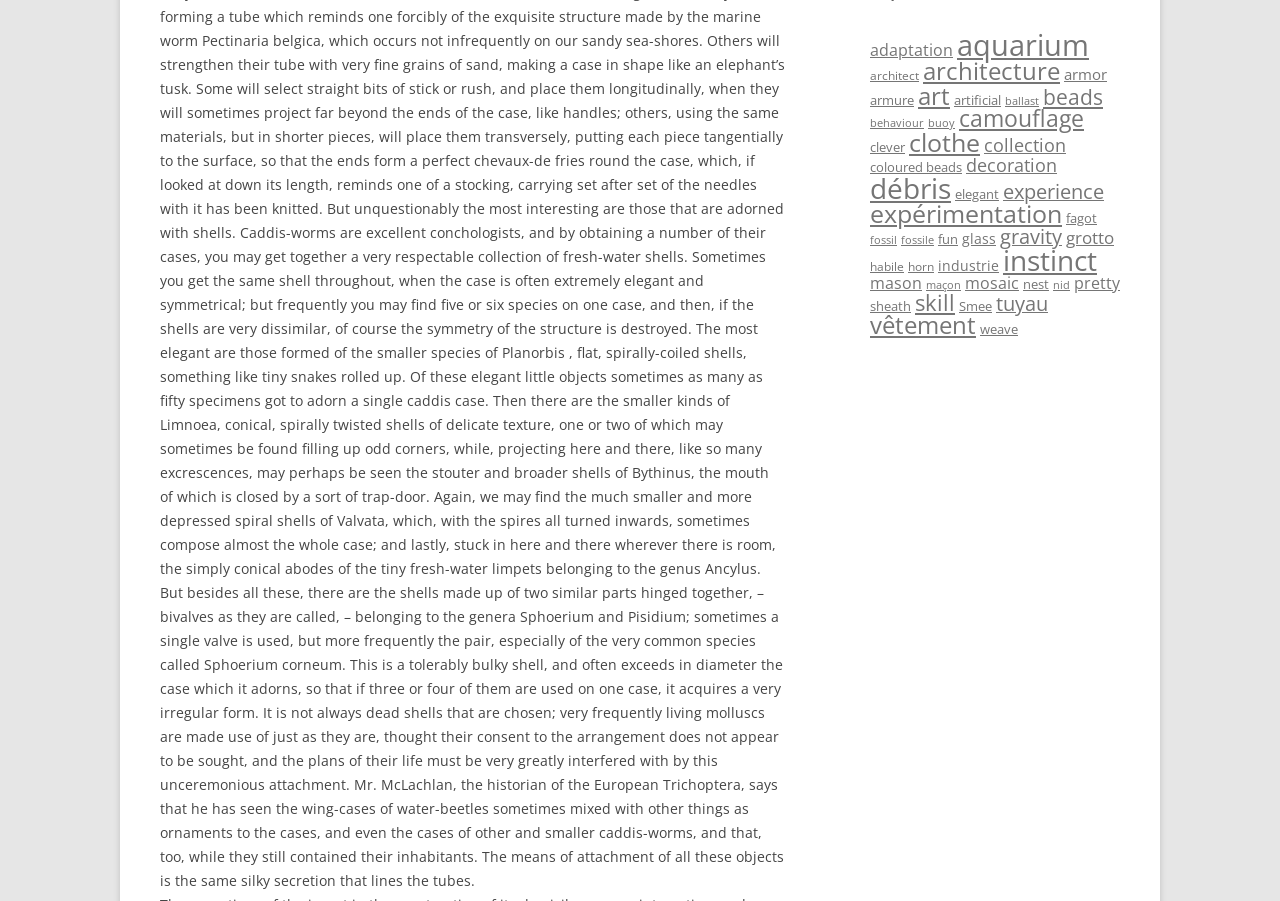From the webpage screenshot, identify the region described by coloured beads. Provide the bounding box coordinates as (top-left x, top-left y, bottom-right x, bottom-right y), with each value being a floating point number between 0 and 1.

[0.68, 0.176, 0.752, 0.195]